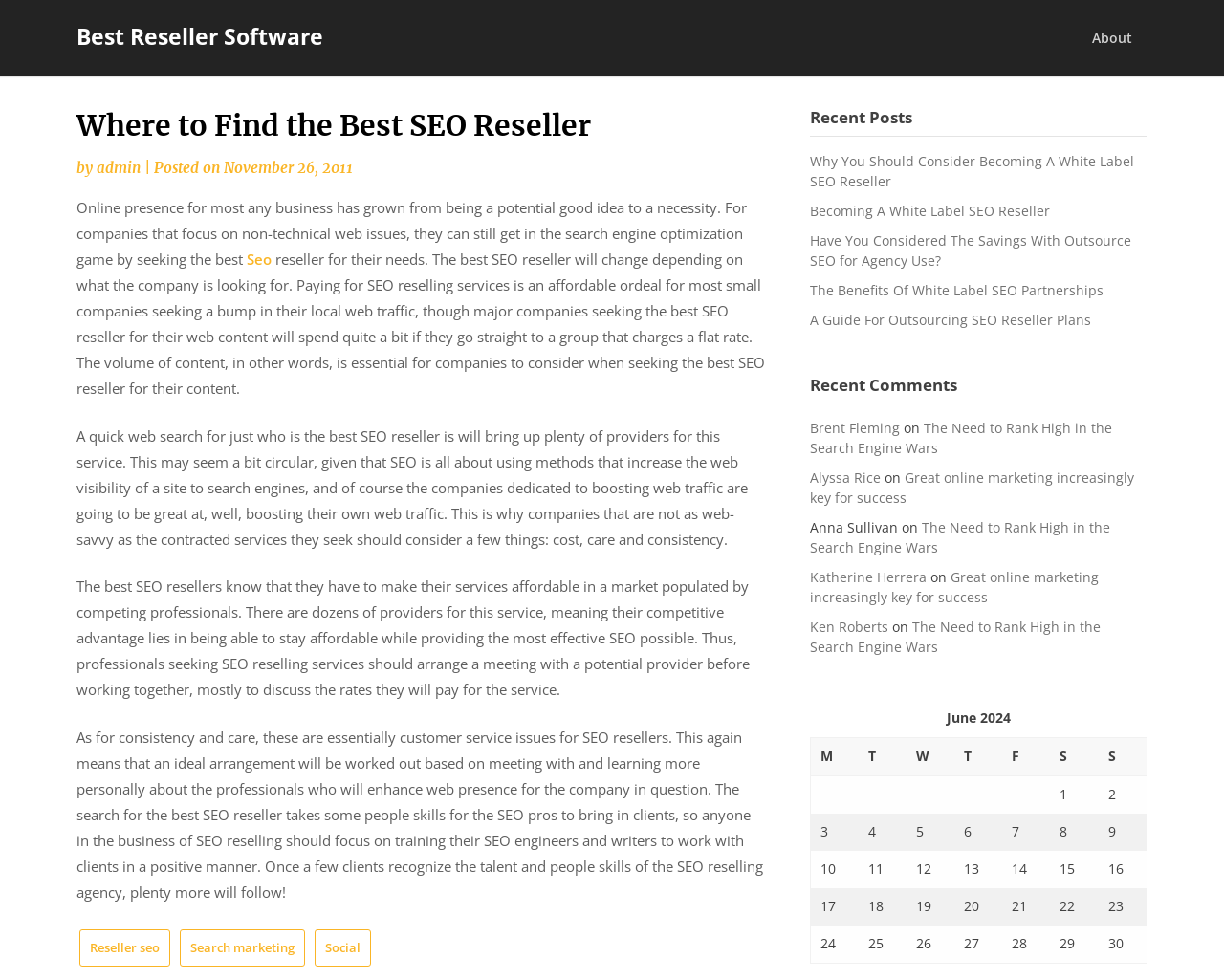What is the benefit of outsourcing SEO reseller plans?
Give a single word or phrase as your answer by examining the image.

Savings